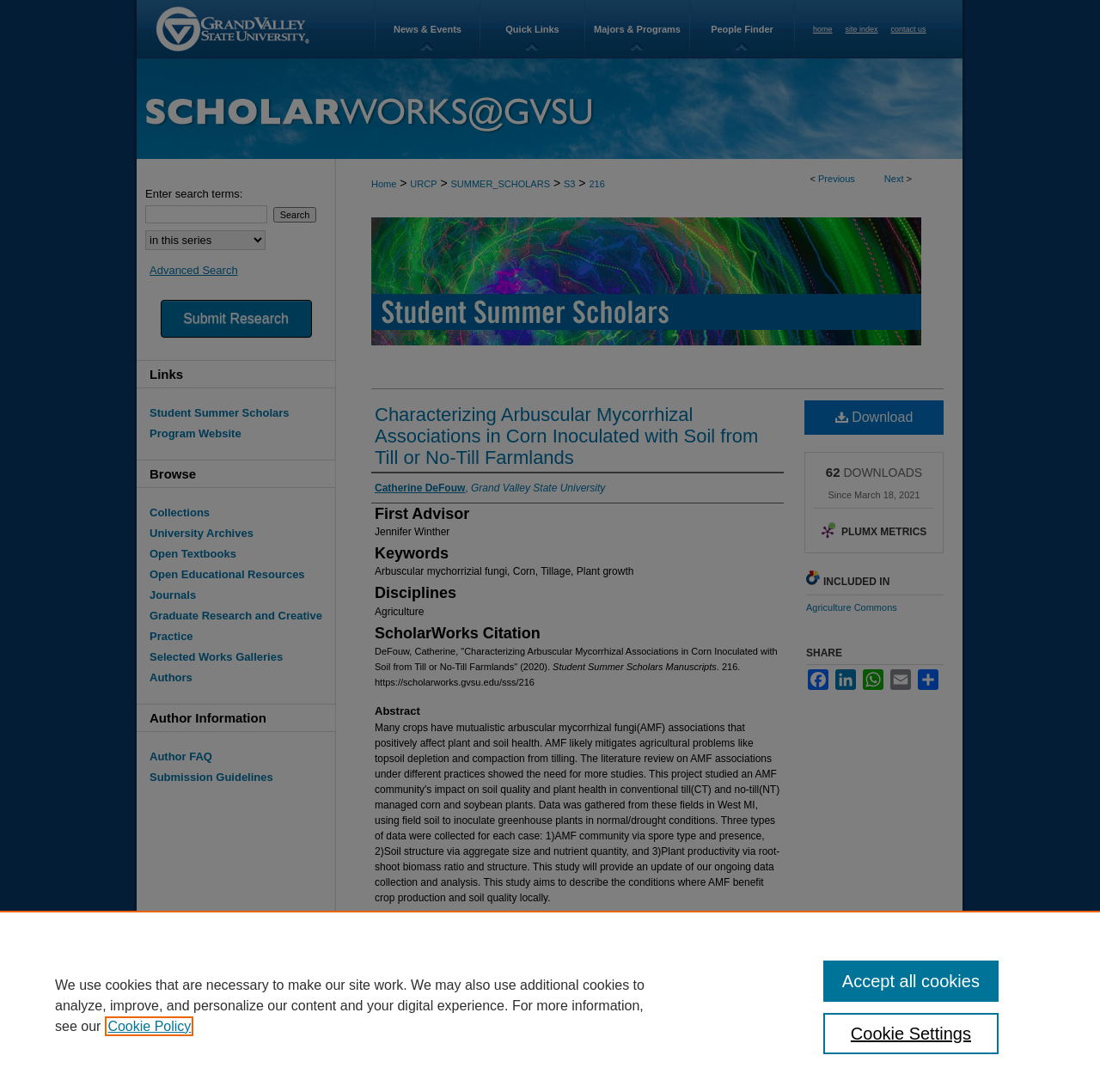Refer to the element description Open Educational Resources and identify the corresponding bounding box in the screenshot. Format the coordinates as (top-left x, top-left y, bottom-right x, bottom-right y) with values in the range of 0 to 1.

[0.124, 0.517, 0.305, 0.536]